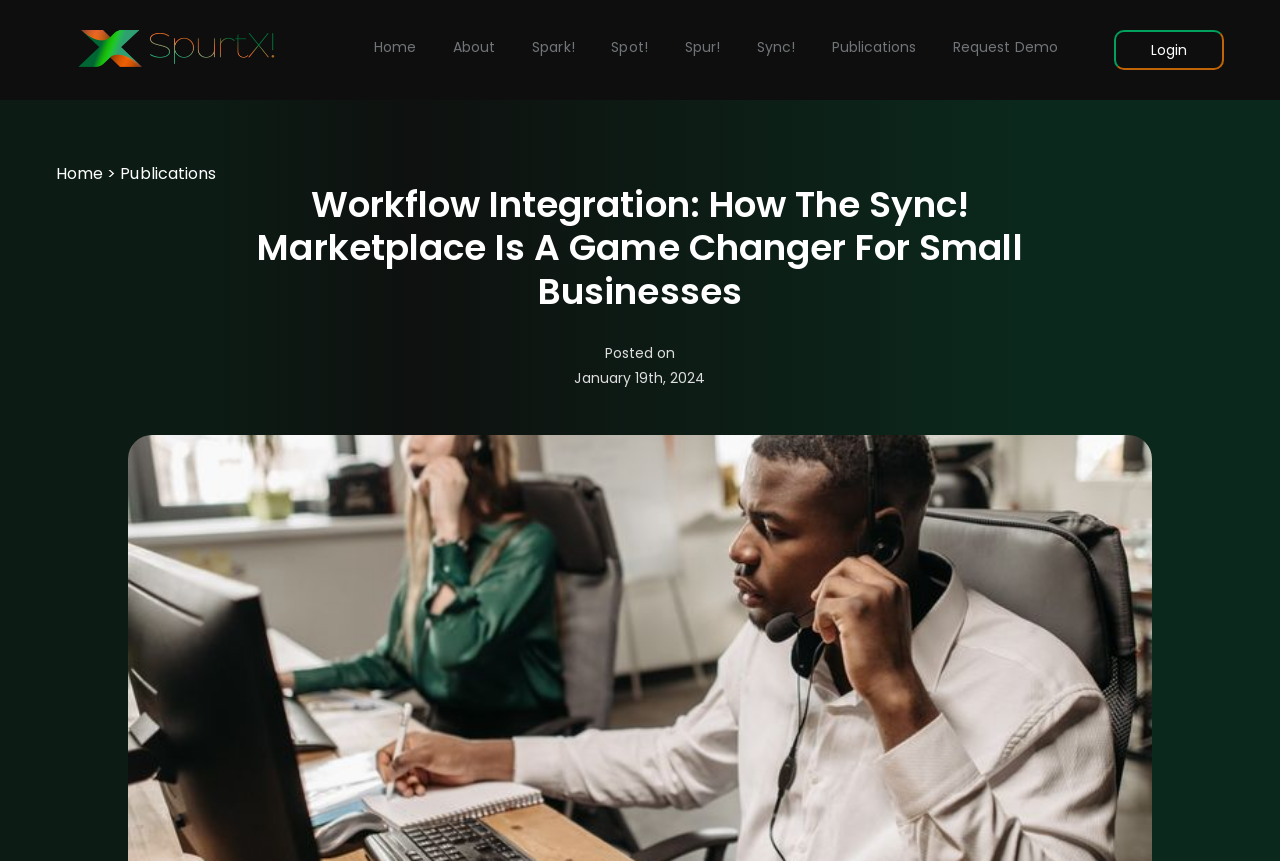Describe all the key features of the webpage in detail.

The webpage is about SpurtX!, a company that accelerates growth with customized technology platforms for startups and enterprises. At the top left of the page, there is a link to the blog. Below it, there is a navigation menu with links to various sections, including Home, About, Spark!, Spot!, Spur!, Sync!, Publications, and Request Demo. The navigation menu is followed by a login button at the top right corner of the page.

Below the navigation menu, there is a breadcrumb navigation section that shows the current page's location, with links to Home and Publications. The main content of the page is a blog post titled "Workflow Integration: How The Sync! Marketplace Is A Game Changer For Small Businesses". The title is a heading that spans almost the entire width of the page.

Below the title, there is a section that indicates the post date, "Posted on January 19th, 2024". The post date is positioned near the center of the page, slightly above the middle.